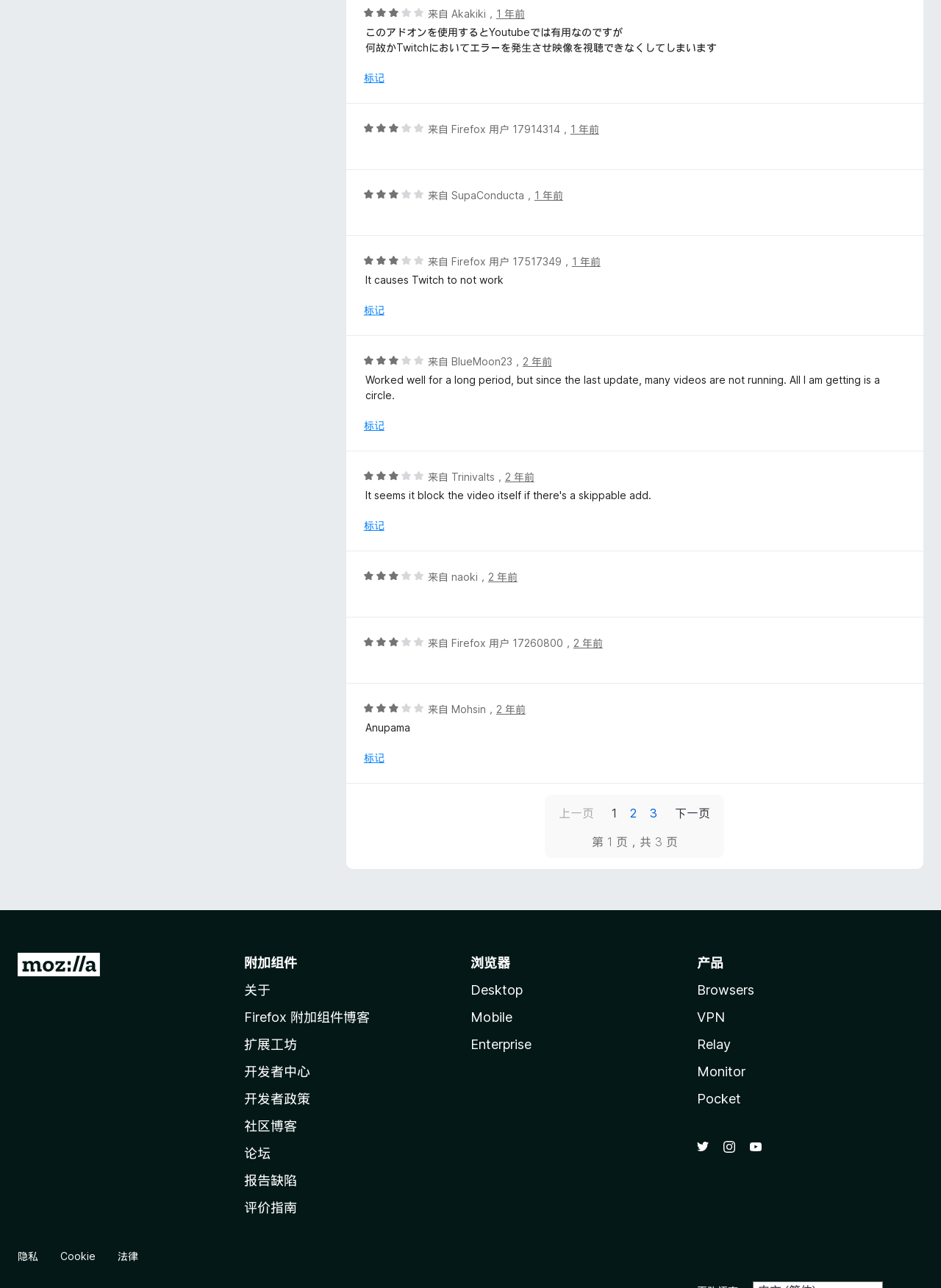Answer the question in a single word or phrase:
How many reviews are on this webpage?

Multiple